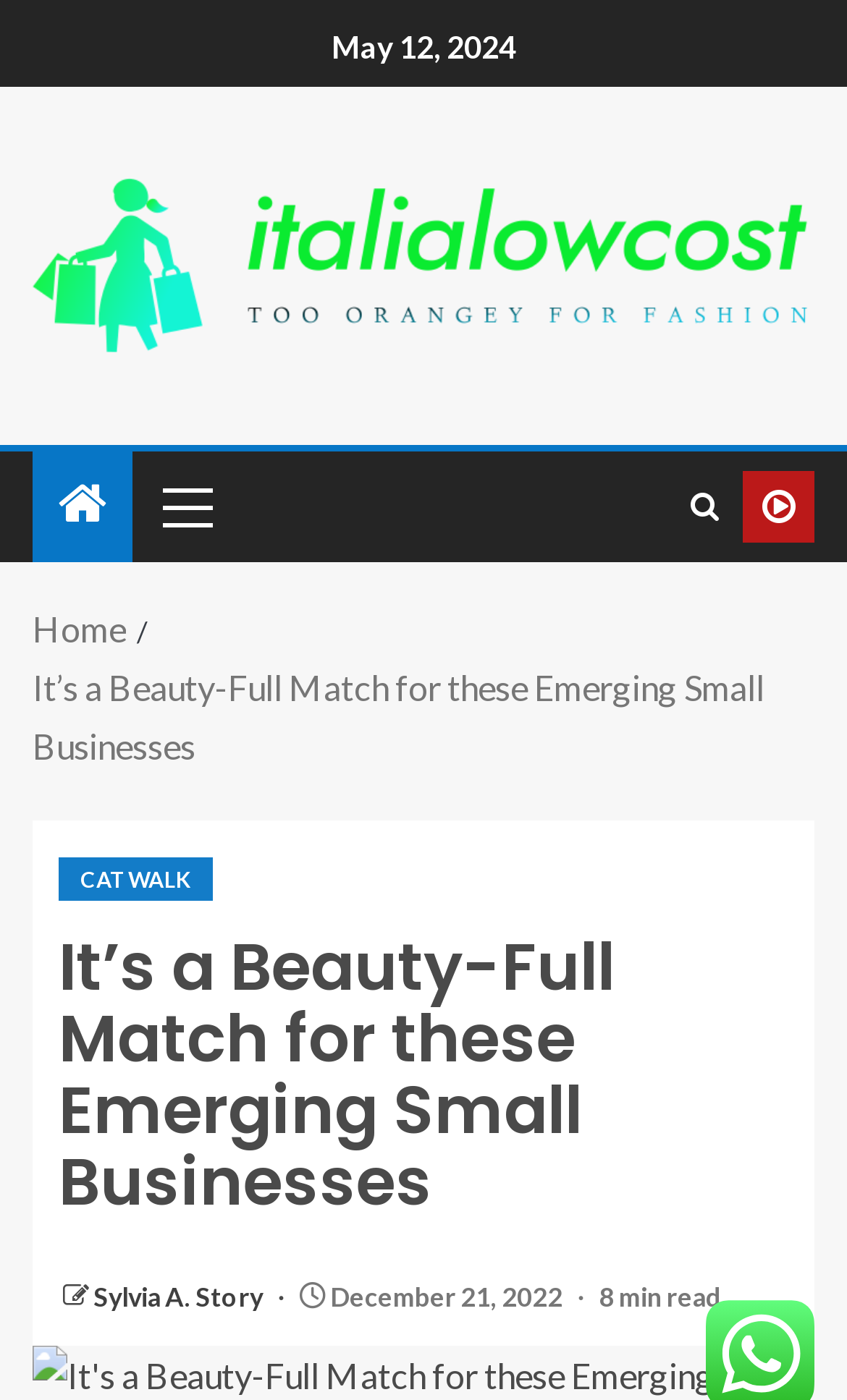Kindly determine the bounding box coordinates of the area that needs to be clicked to fulfill this instruction: "read the CATWALK article".

[0.069, 0.612, 0.252, 0.643]